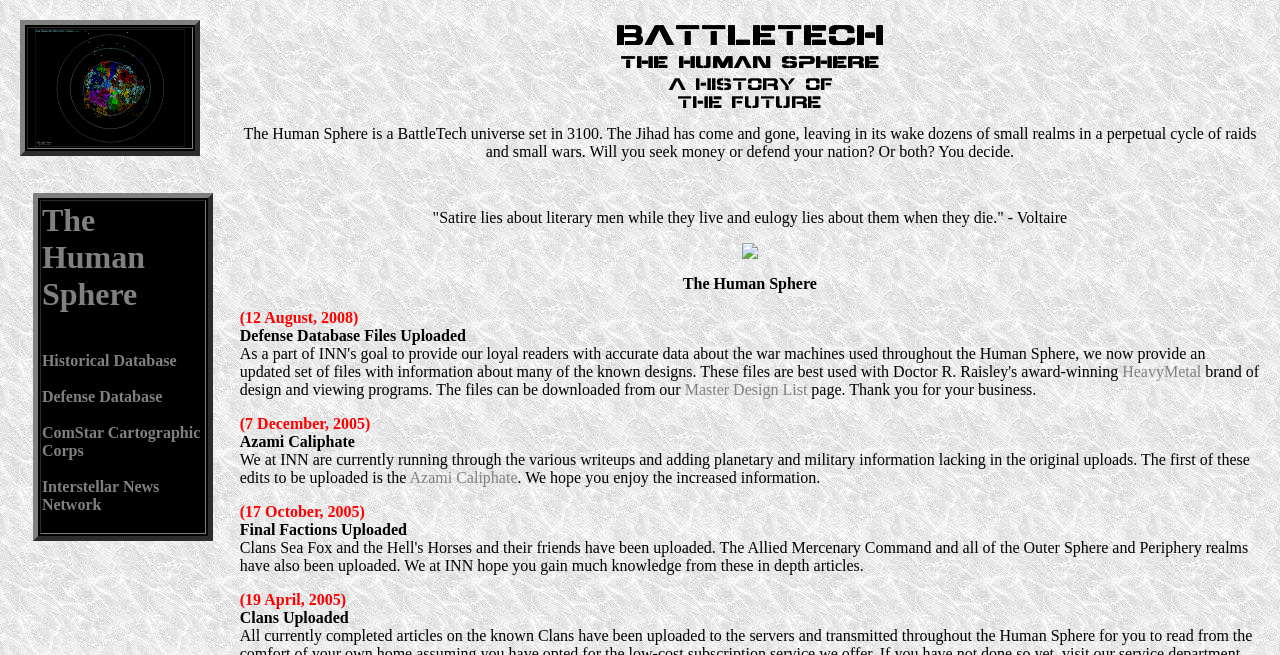What is the name of the faction mentioned in the news update?
Please give a detailed and elaborate answer to the question.

In the news update section, there is a mention of the Azami Caliphate, which is a faction in the BattleTech universe. The update mentions that the Interstellar News Network is working on adding planetary and military information to the faction's writeup.